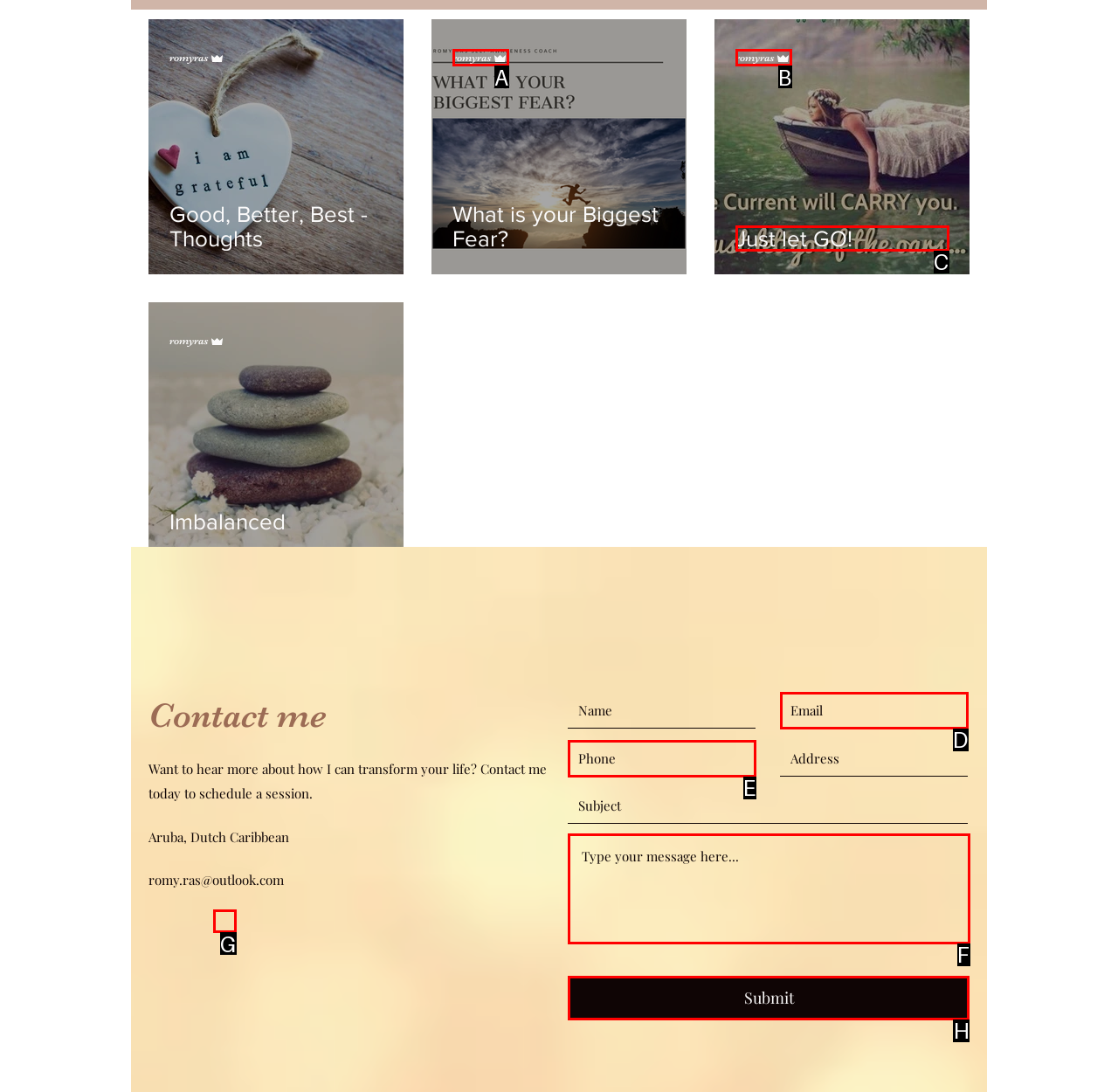Identify the correct lettered option to click in order to perform this task: Submit the contact form. Respond with the letter.

H